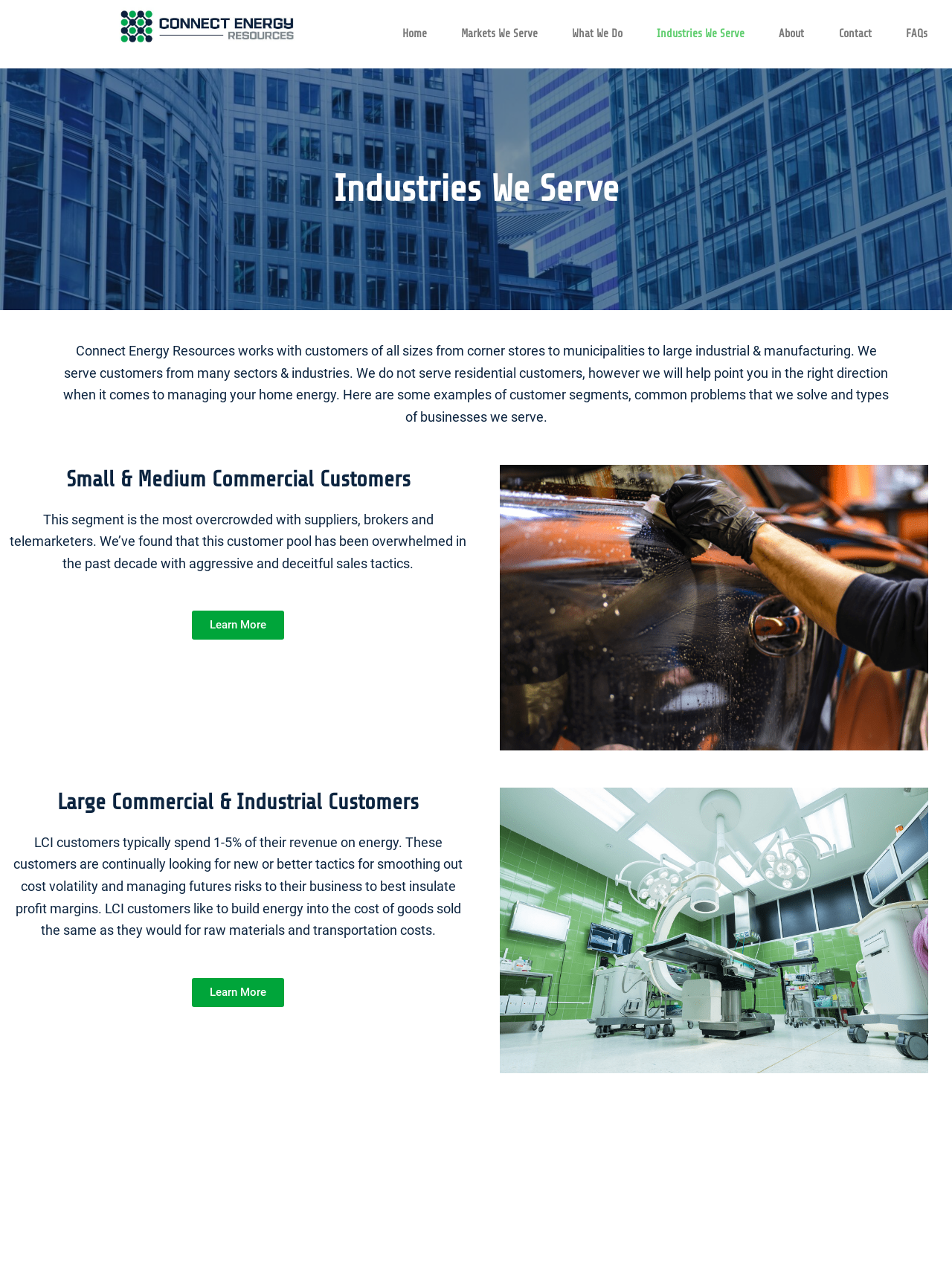What is the typical revenue spent on energy by Large Commercial & Industrial Customers?
Answer the question with a single word or phrase by looking at the picture.

1-5% of their revenue